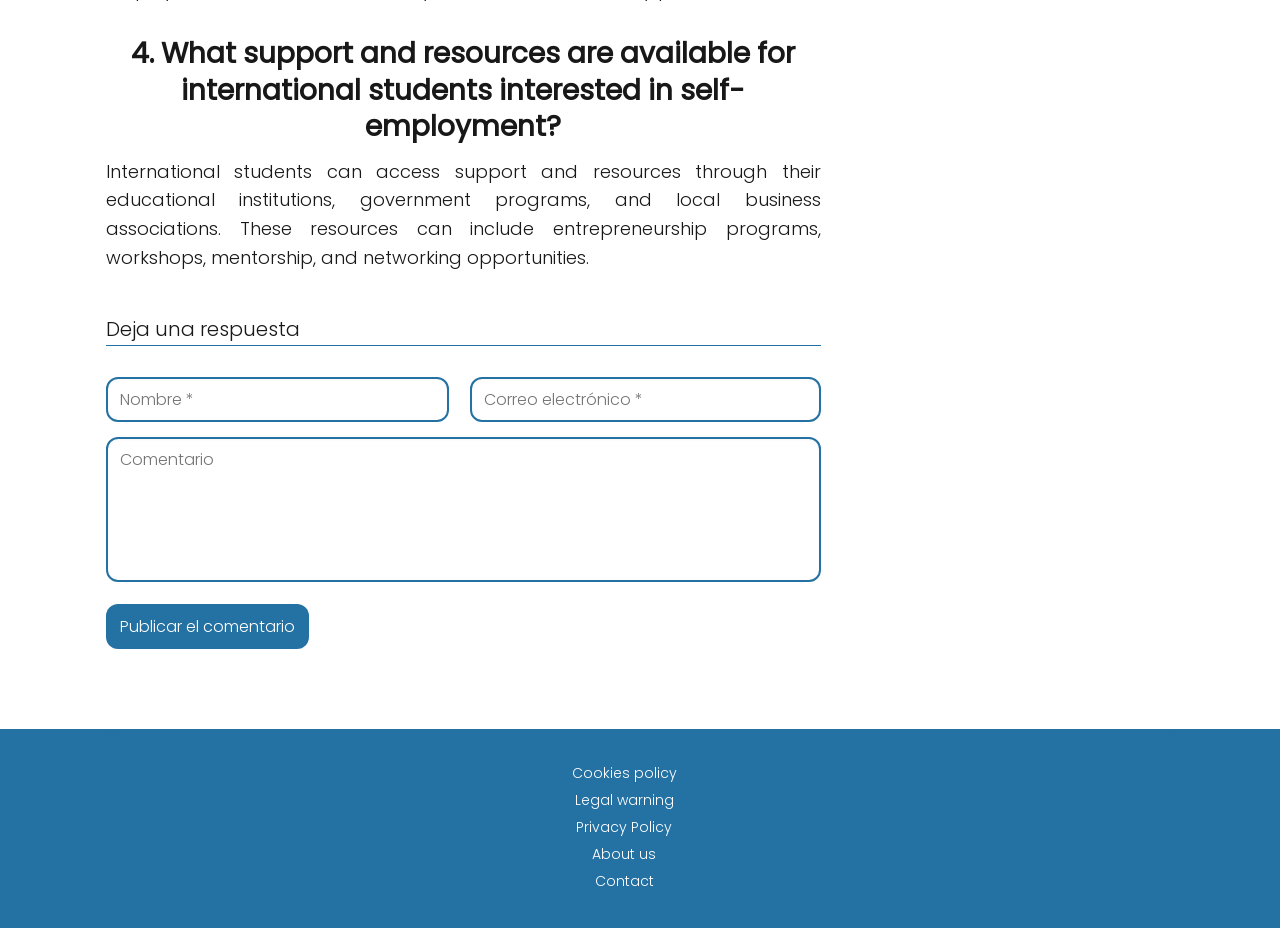What is the second textbox for?
Utilize the information in the image to give a detailed answer to the question.

The second textbox element with bounding box coordinates [0.368, 0.406, 0.641, 0.455] has the description 'Correo electrónico *', which translates to 'Email *'. This suggests that the second textbox is for entering an email address.